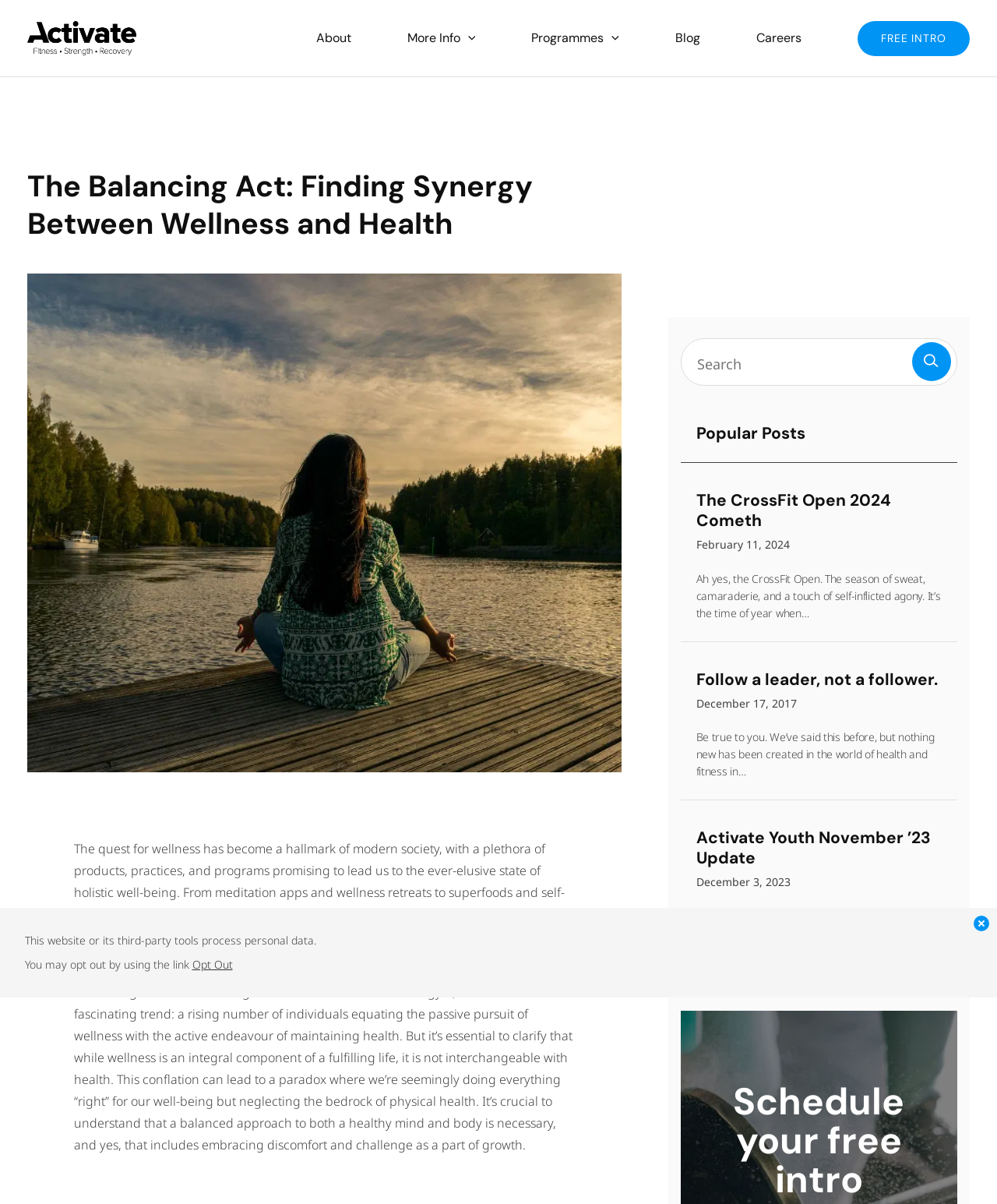Find the bounding box coordinates of the element's region that should be clicked in order to follow the given instruction: "Click on the 'FREE INTRO' button". The coordinates should consist of four float numbers between 0 and 1, i.e., [left, top, right, bottom].

[0.86, 0.017, 0.973, 0.046]